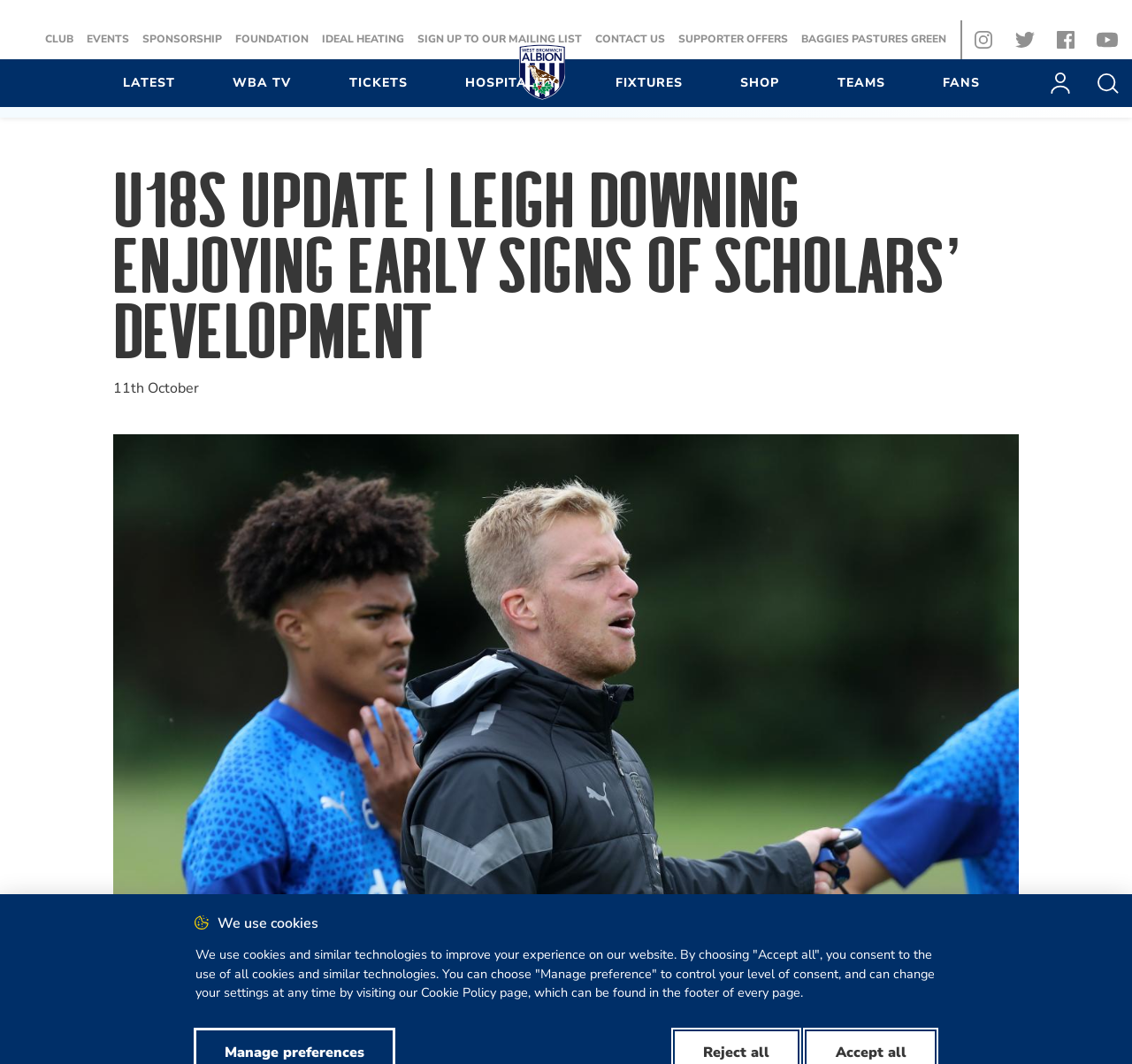Summarize the webpage with a detailed and informative caption.

The webpage is about West Bromwich Albion, a football club, and it appears to be the official website of the club. At the top, there is a navigation bar with links to various sections of the website, including "CLUB", "EVENTS", "SPONSORSHIP", "FOUNDATION", and more. Below the navigation bar, there are social media links to Instagram, Twitter, Facebook, and YouTube.

On the left side of the page, there is a secondary navigation menu with links to "LATEST", "FEATURES", "TICKET NEWS", and more. Below this menu, there is a section with links to "WBA TV", "TICKETS", "HOSPITALITY", and "FIXTURES".

The main content of the page appears to be an article about the U18s team, with a title "U18s Update | Leigh Downing enjoying early signs of scholars’ development | West Bromwich Albion". The article is likely about the team's recent performance and development.

There are several images on the page, including the club's logo, social media icons, and possibly images related to the article. There are also several buttons, including a "Search" button and a "Login" button.

At the bottom of the page, there are more links to various sections of the website, including "WBA TV", "TICKETS", "HOSPITALITY", and "FIXTURES". There are also links to "CONTACT US", "SUPPORTER OFFERS", and "BAGGIES PASTURES GREEN".